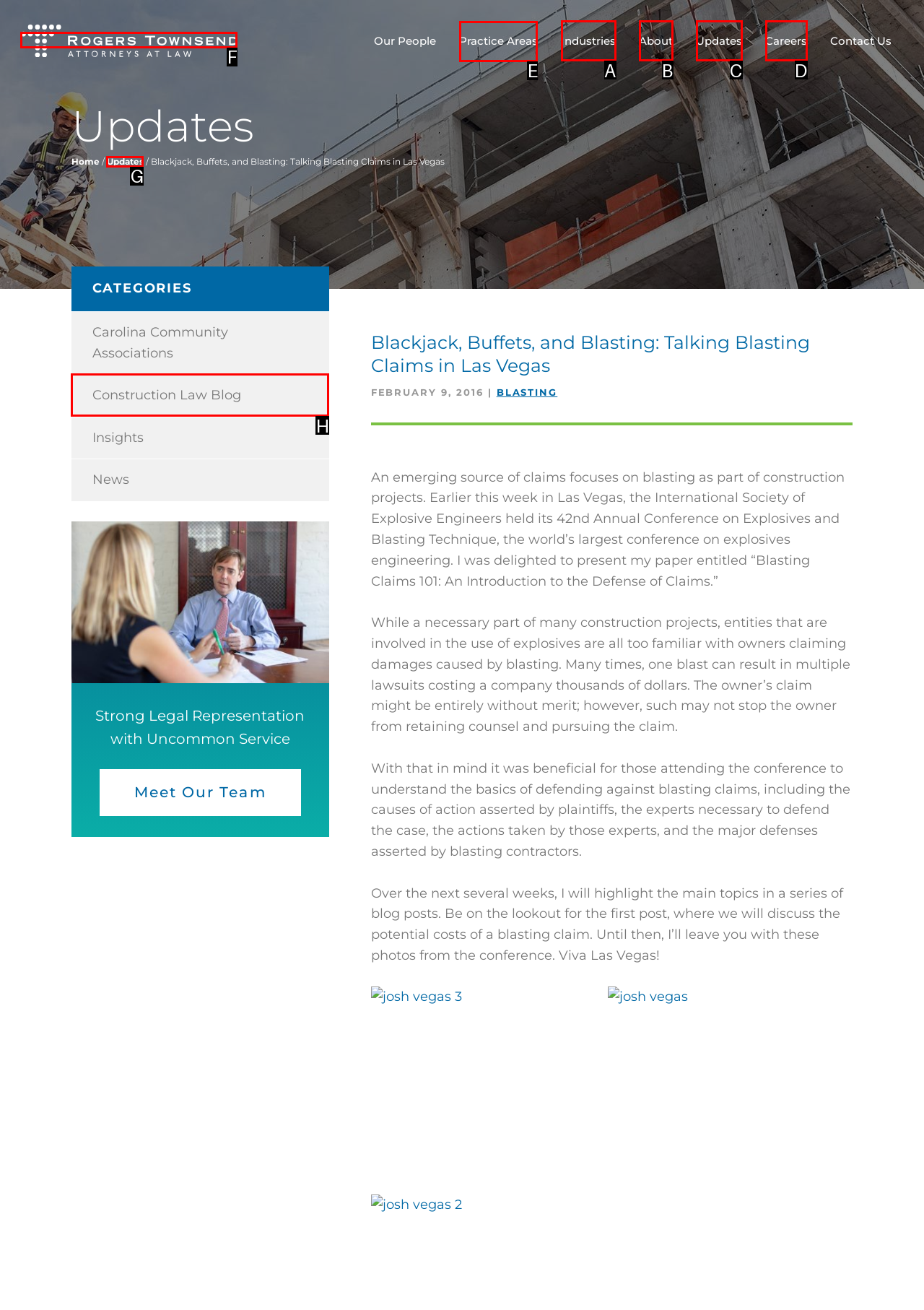Determine the HTML element to be clicked to complete the task: view Practice Areas. Answer by giving the letter of the selected option.

E